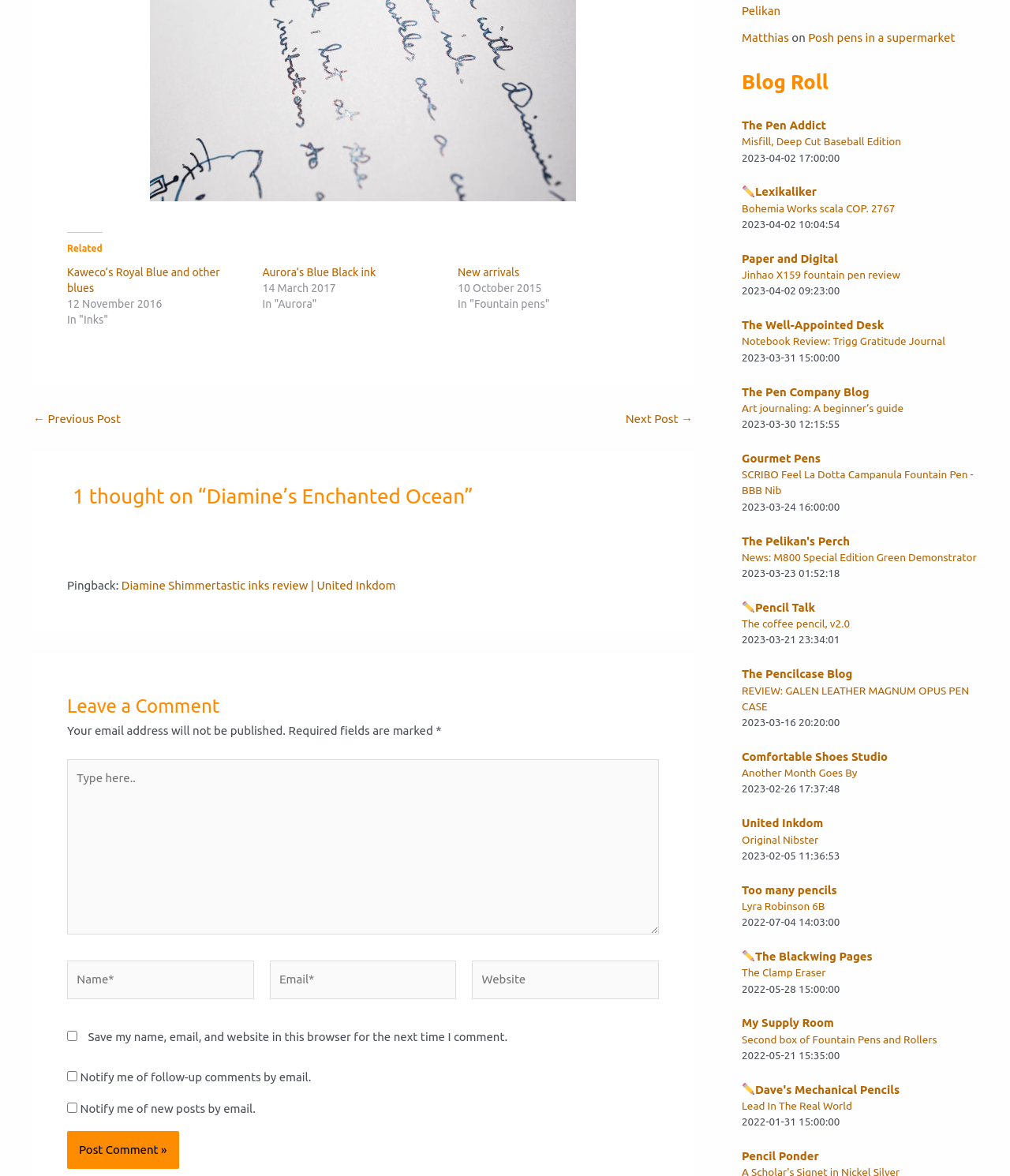What are the blog rolls listed on the right side of the page?
Please respond to the question with a detailed and thorough explanation.

The blog rolls listed on the right side of the page are various blog names, including 'The Pen Addict', '✏️ ️Lexikaliker', 'Paper and Digital', and others. These are likely links to other blogs or websites related to the topic of the current blog post.